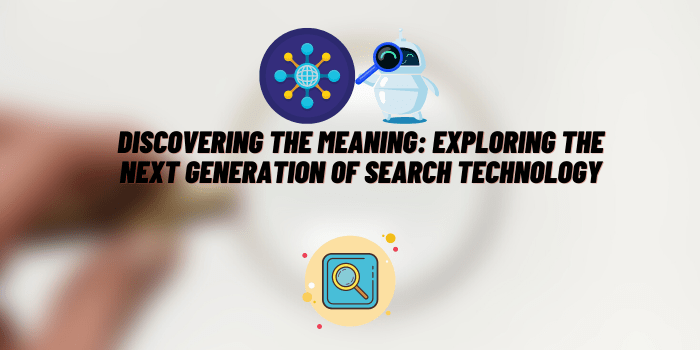Analyze the image and answer the question with as much detail as possible: 
What is the focus of the magnifying glass icon?

The magnifying glass icon positioned at the bottom of the image highlights the focus on searching and interpreting user intent within queries. This is explicitly stated in the caption, which explains that the icon represents the focus on searching and interpreting user intent.